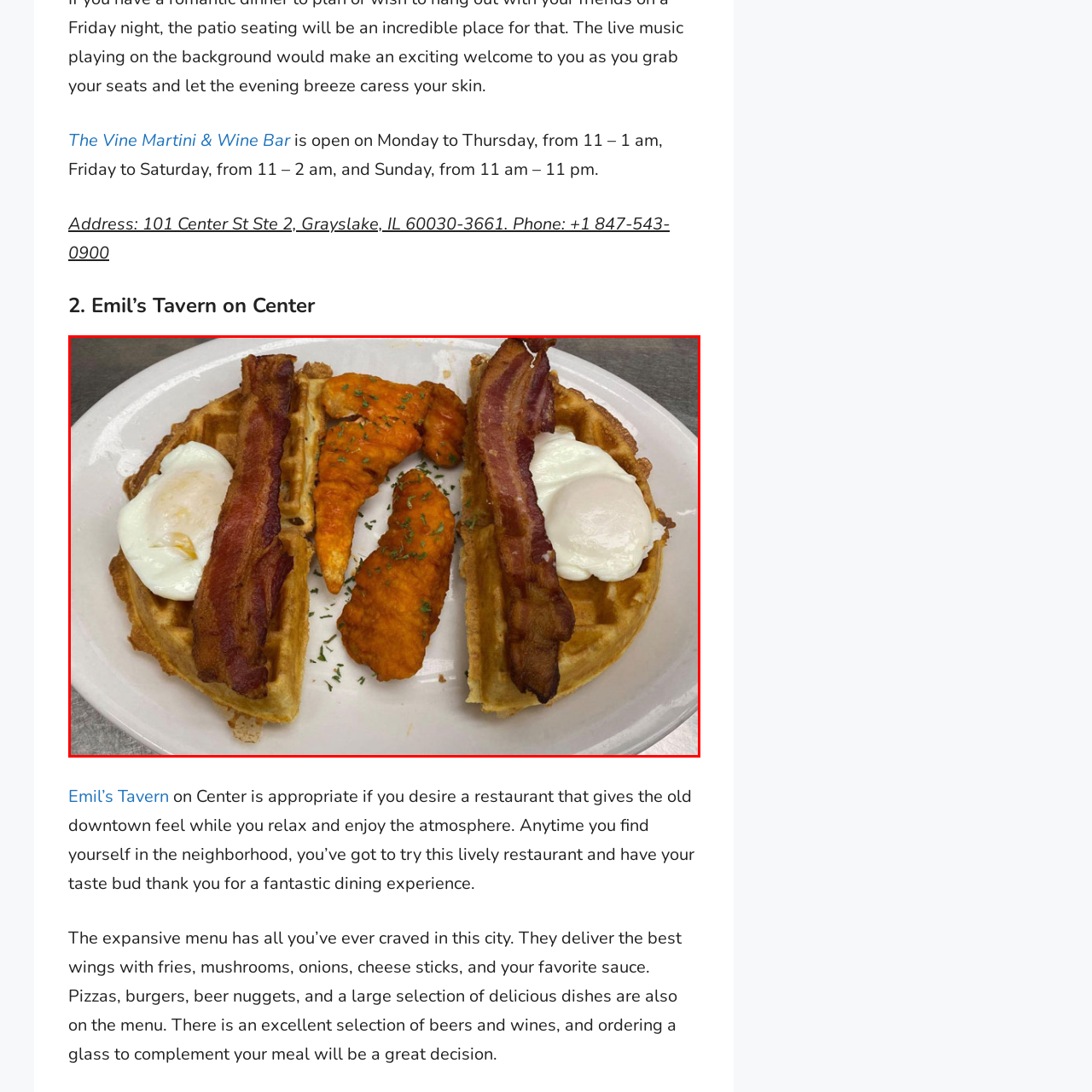Examine the image within the red border and provide a concise answer: What is the name of the dining spot associated with this dish?

Emil's Tavern on Center